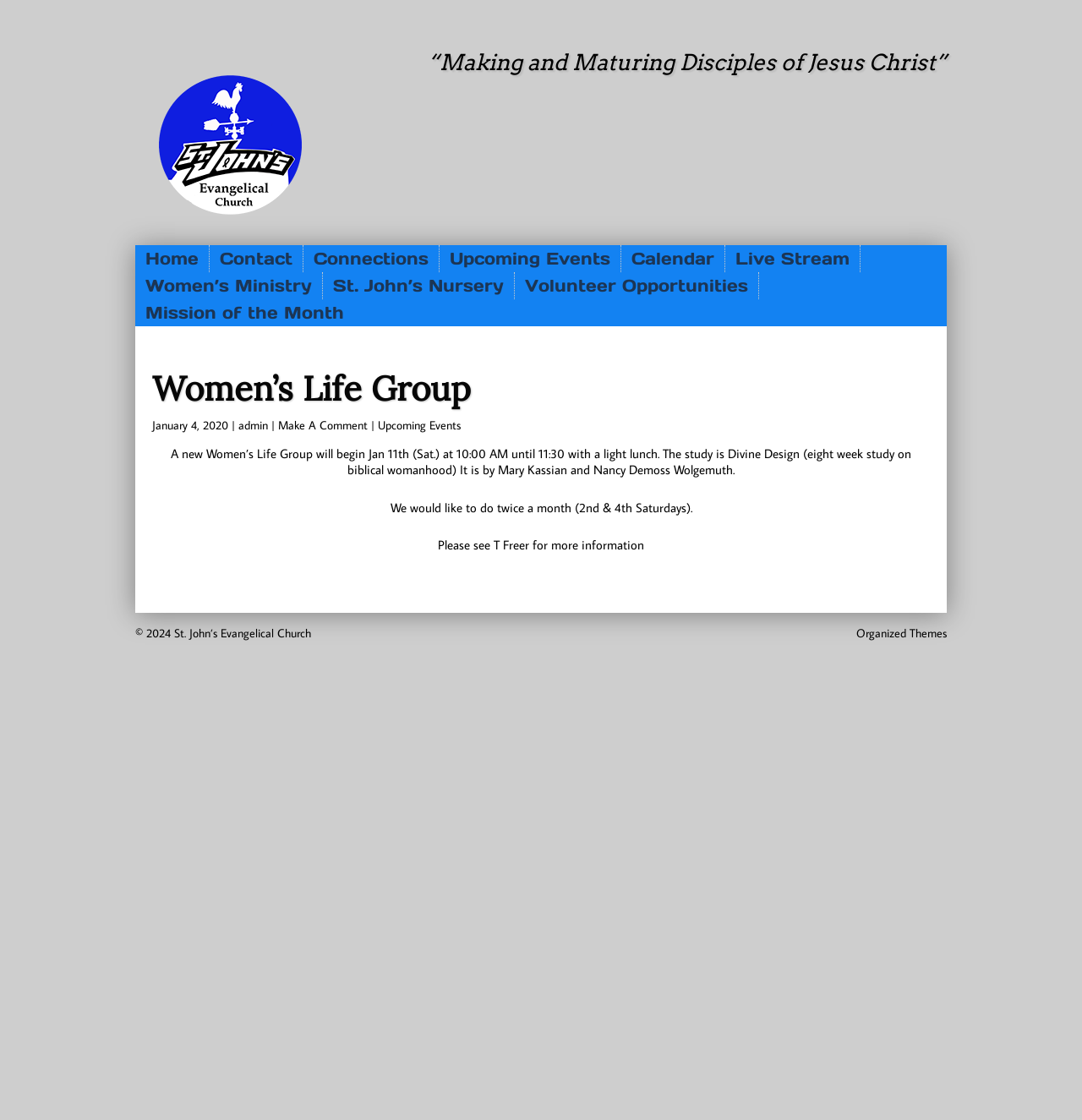From the element description: "St. John’s Nursery", extract the bounding box coordinates of the UI element. The coordinates should be expressed as four float numbers between 0 and 1, in the order [left, top, right, bottom].

[0.298, 0.243, 0.476, 0.267]